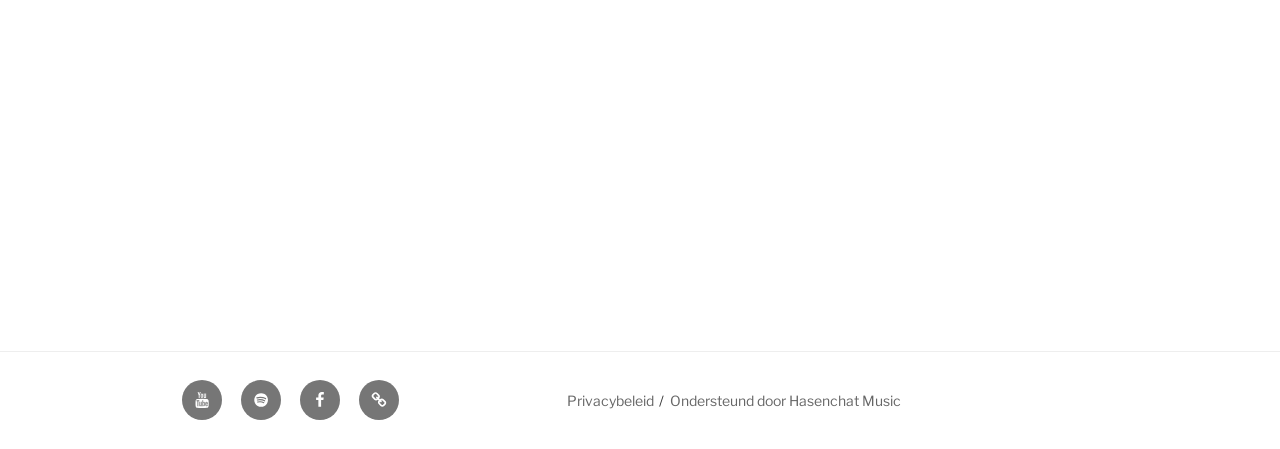How many links are in the footer region?
Give a single word or phrase answer based on the content of the image.

5